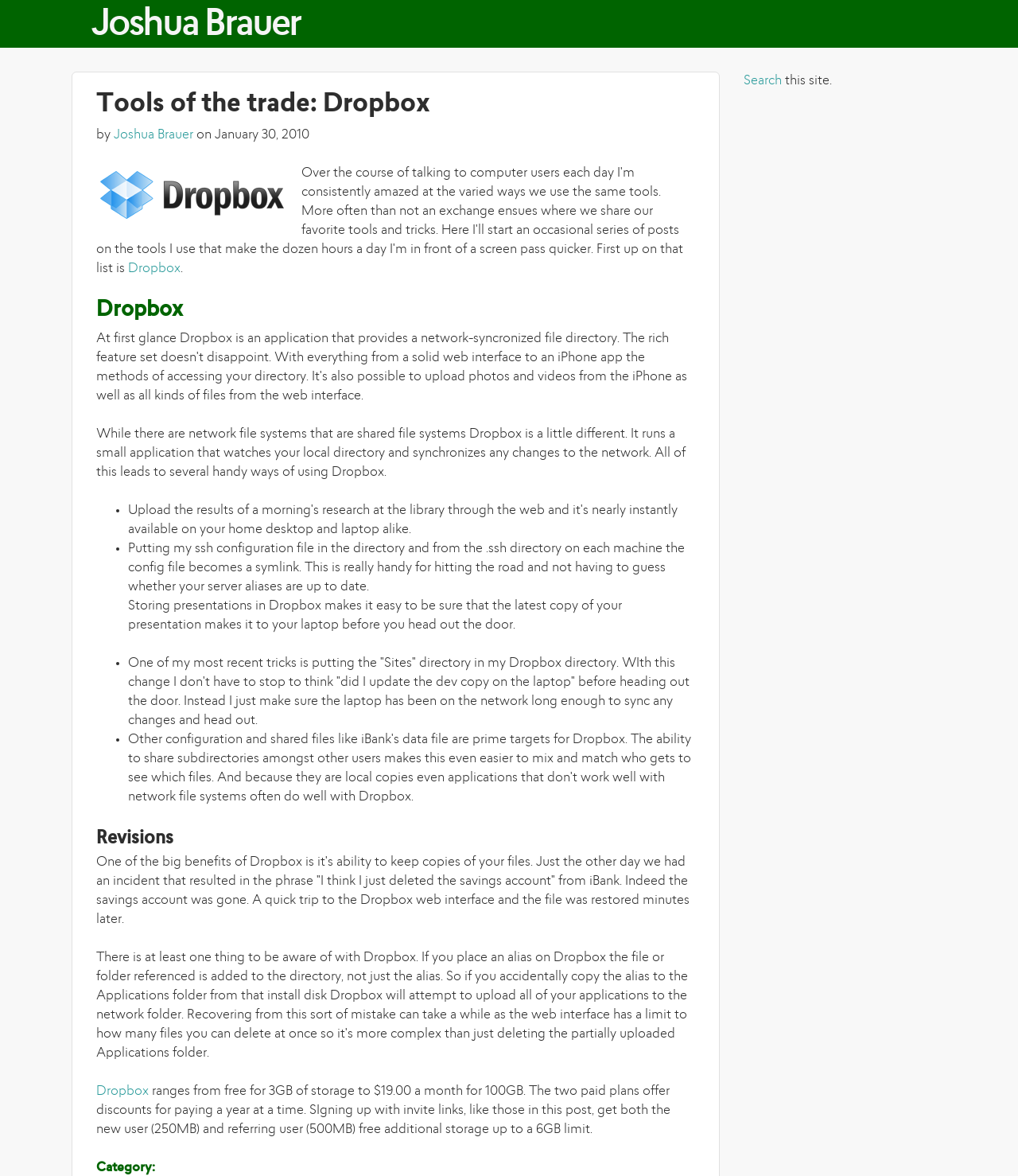Please answer the following question using a single word or phrase: 
What is the benefit of using Dropbox?

Keeping copies of files